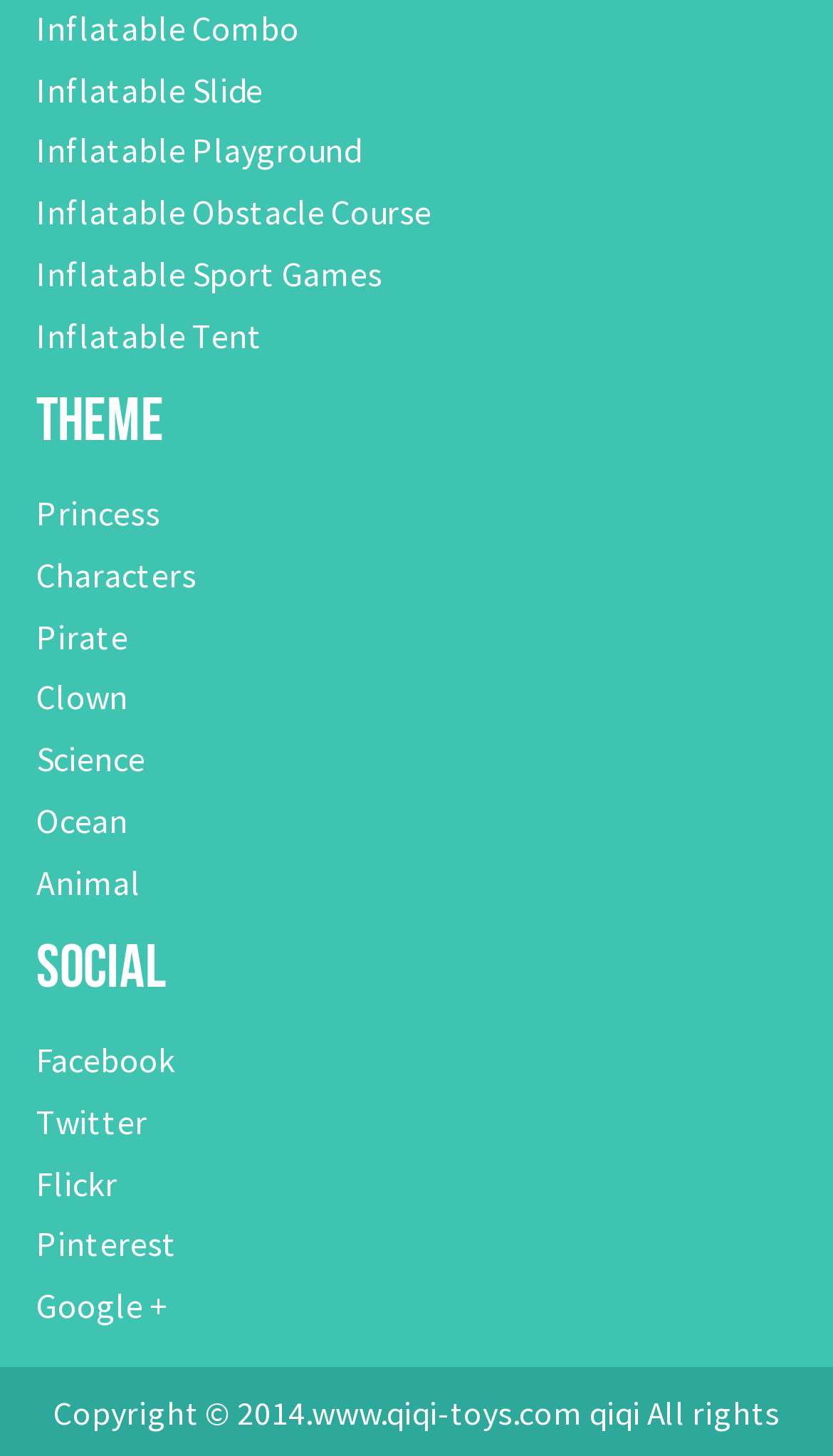Determine the bounding box coordinates of the area to click in order to meet this instruction: "Click on Inflatable Combo".

[0.044, 0.004, 0.359, 0.033]